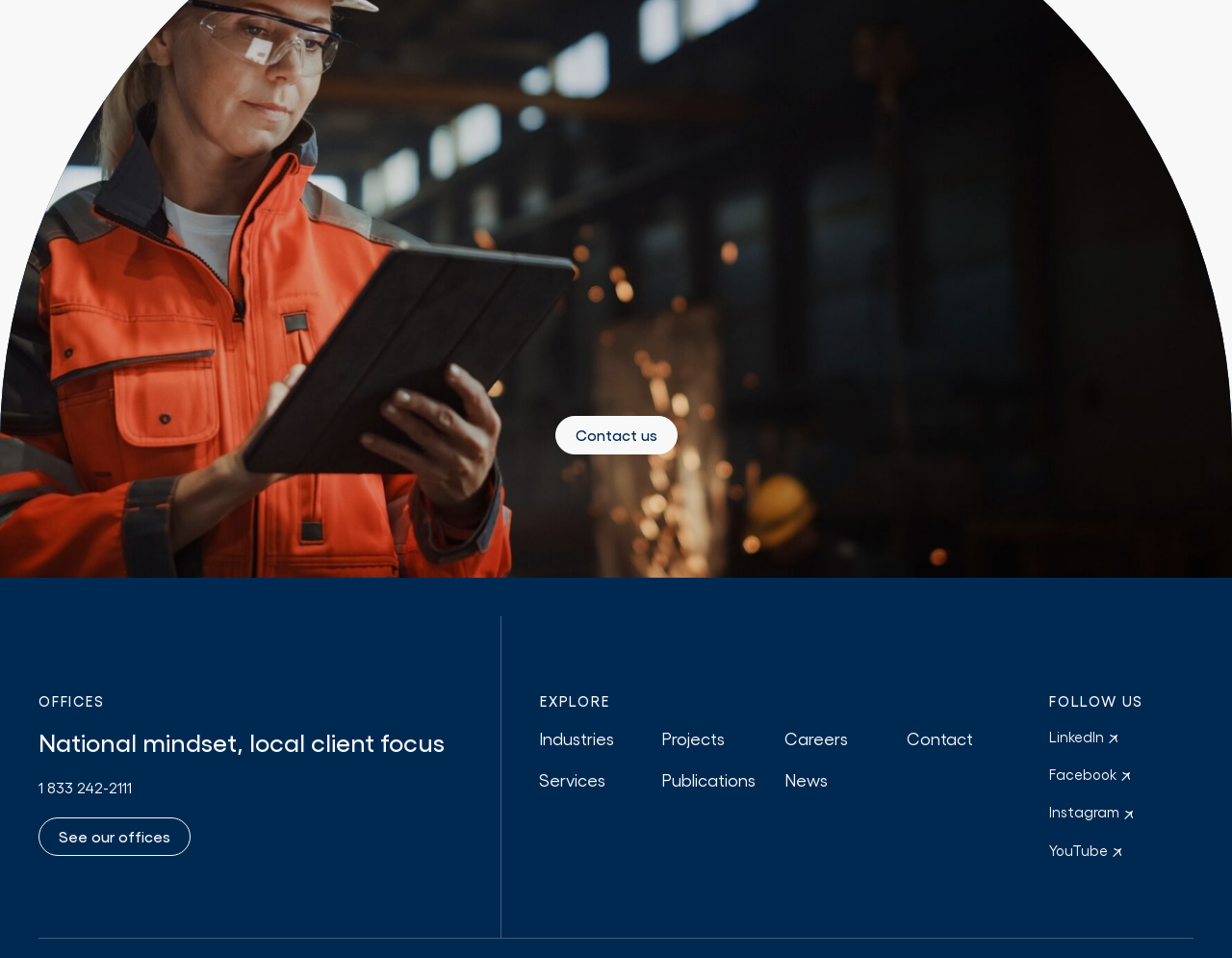Please specify the bounding box coordinates of the region to click in order to perform the following instruction: "Contact us".

[0.45, 0.434, 0.55, 0.474]